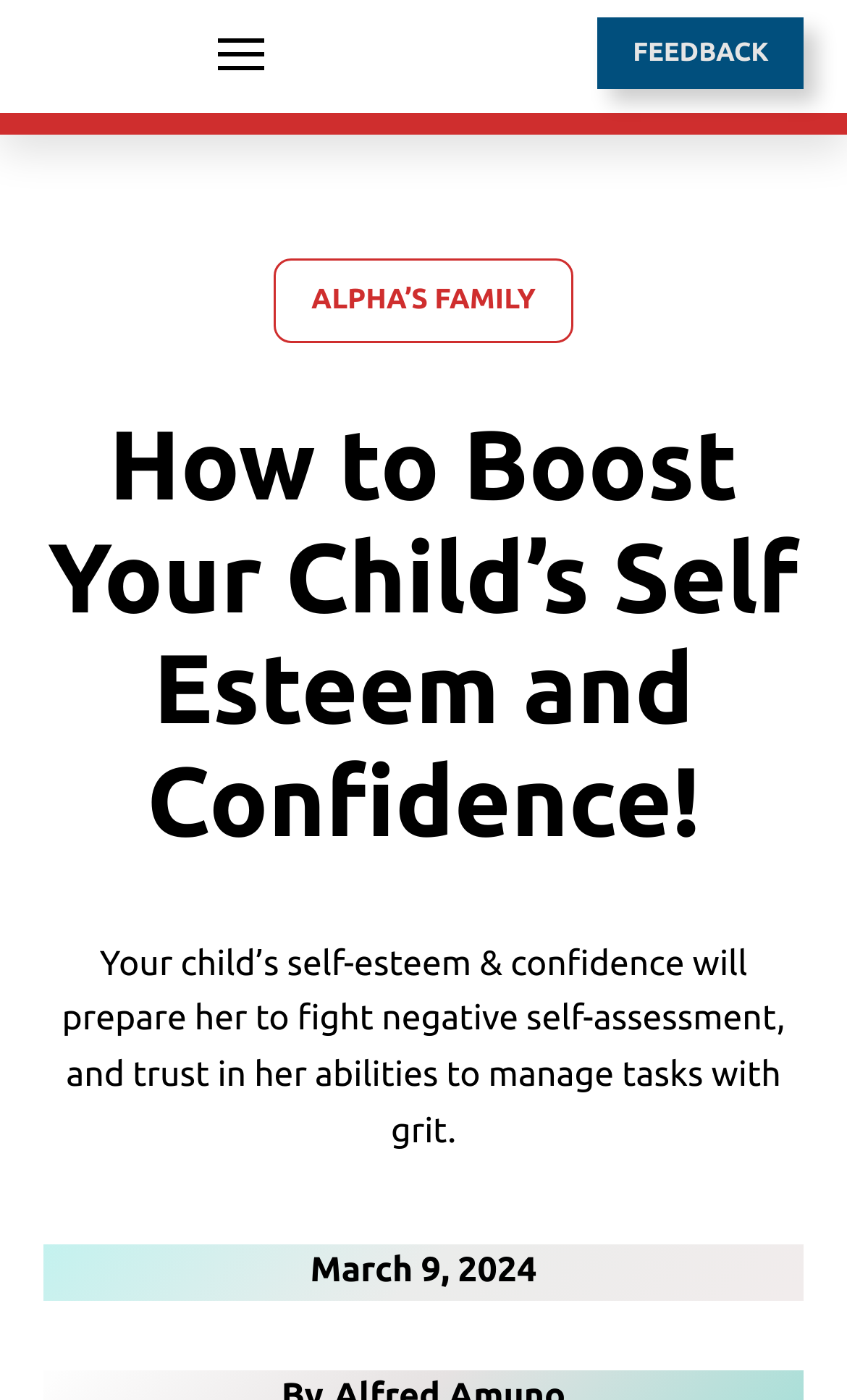From the element description: "FEEDBACK", extract the bounding box coordinates of the UI element. The coordinates should be expressed as four float numbers between 0 and 1, in the order [left, top, right, bottom].

[0.706, 0.012, 0.949, 0.064]